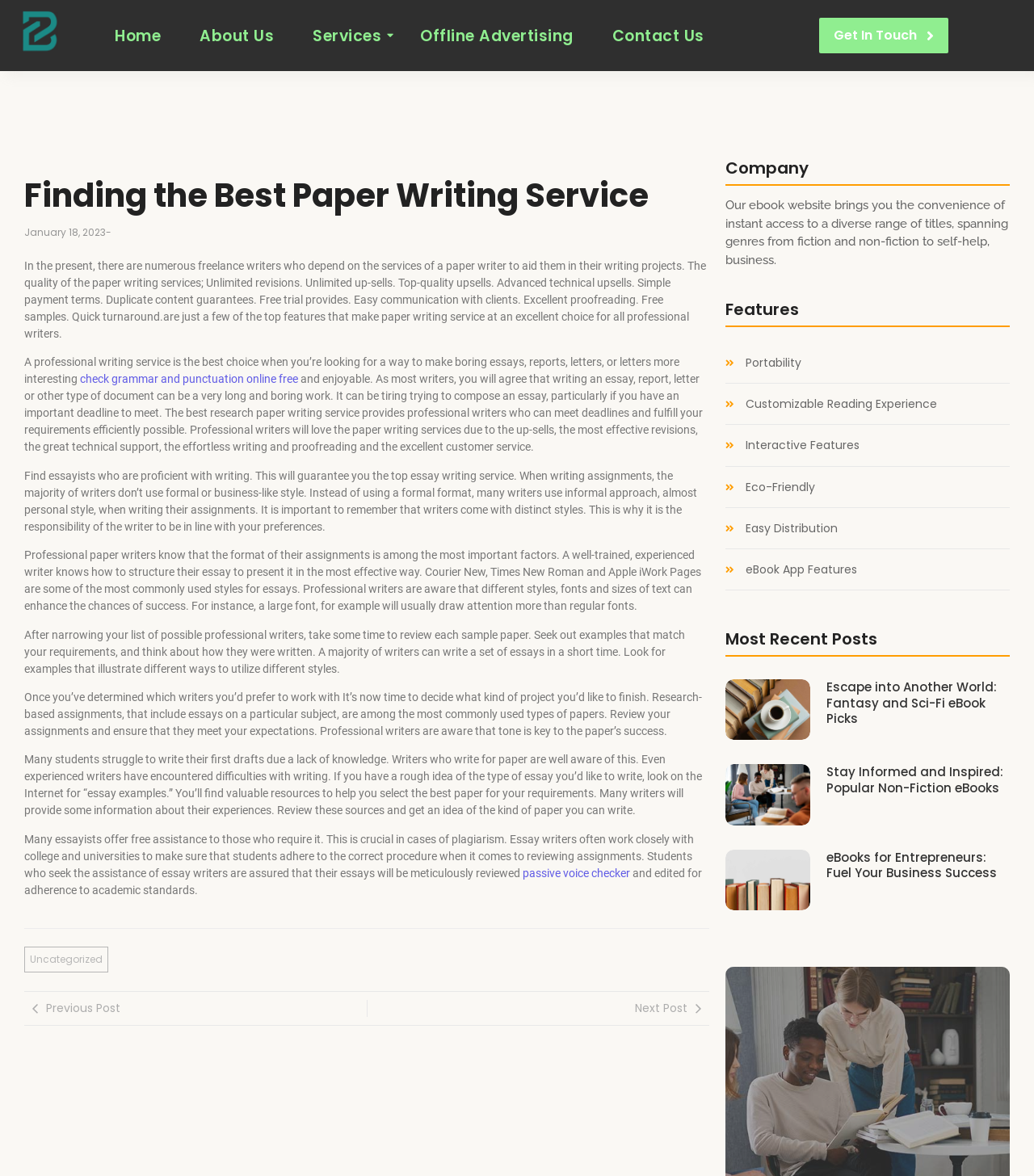What type of writers are mentioned in the webpage?
Please provide a detailed answer to the question.

The webpage mentions professional writers who depend on paper writing services to aid them in their writing projects, and also discusses the importance of finding essayists who are proficient with writing.